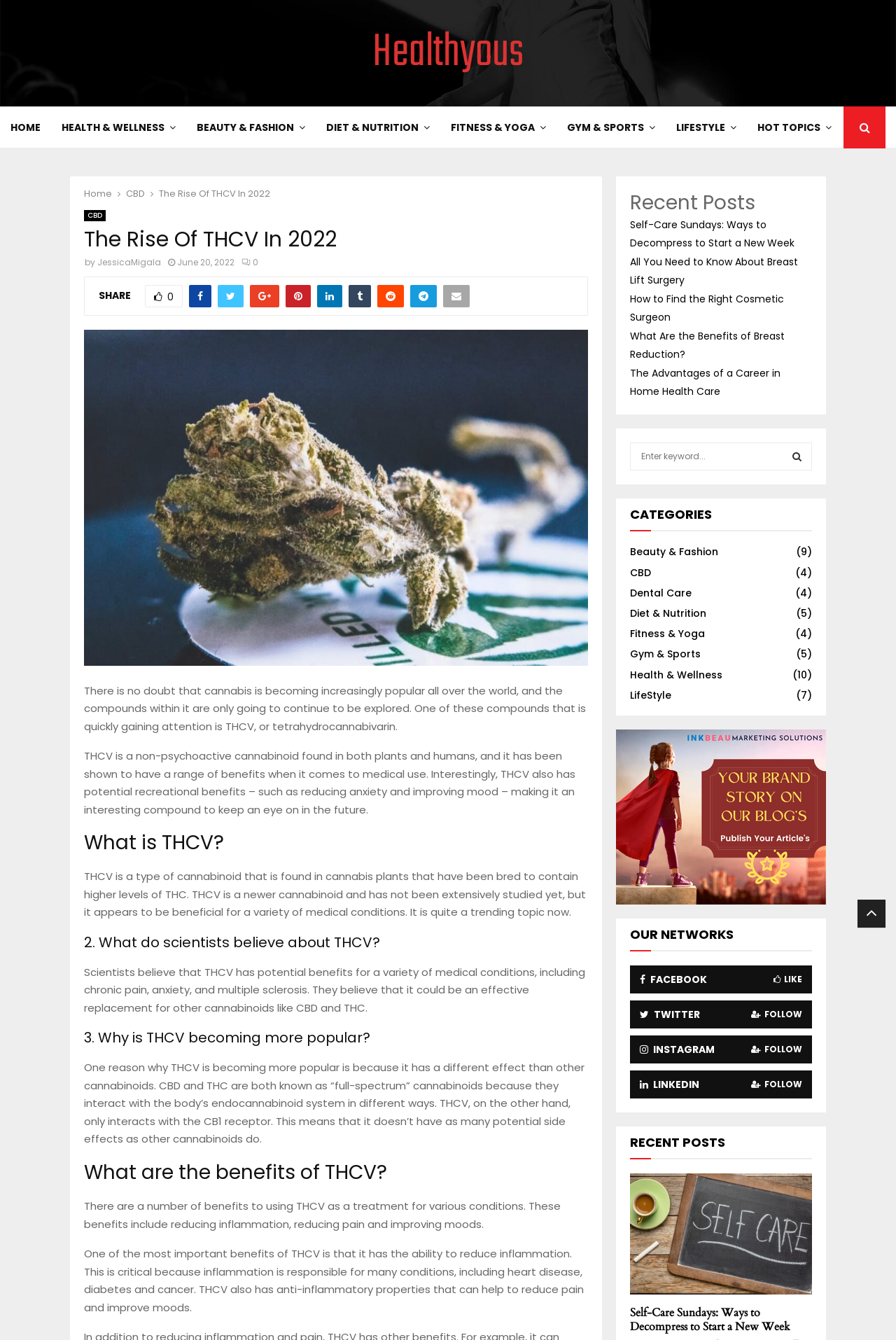What is the topic of the article?
Refer to the image and give a detailed response to the question.

The topic of the article can be inferred from the heading 'The Rise Of THCV In 2022' and the content of the article, which discusses the benefits and properties of THCV.